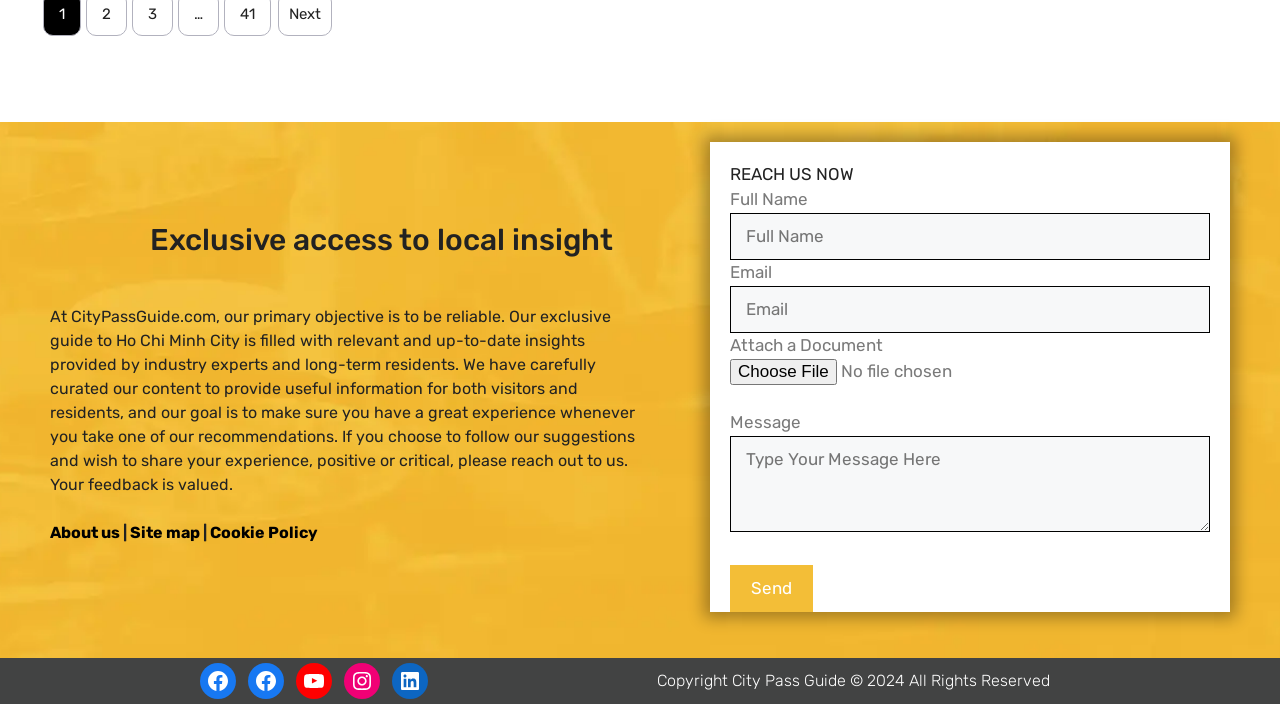Find the bounding box coordinates for the element described here: "name="your-name" placeholder="Full Name"".

[0.57, 0.302, 0.945, 0.37]